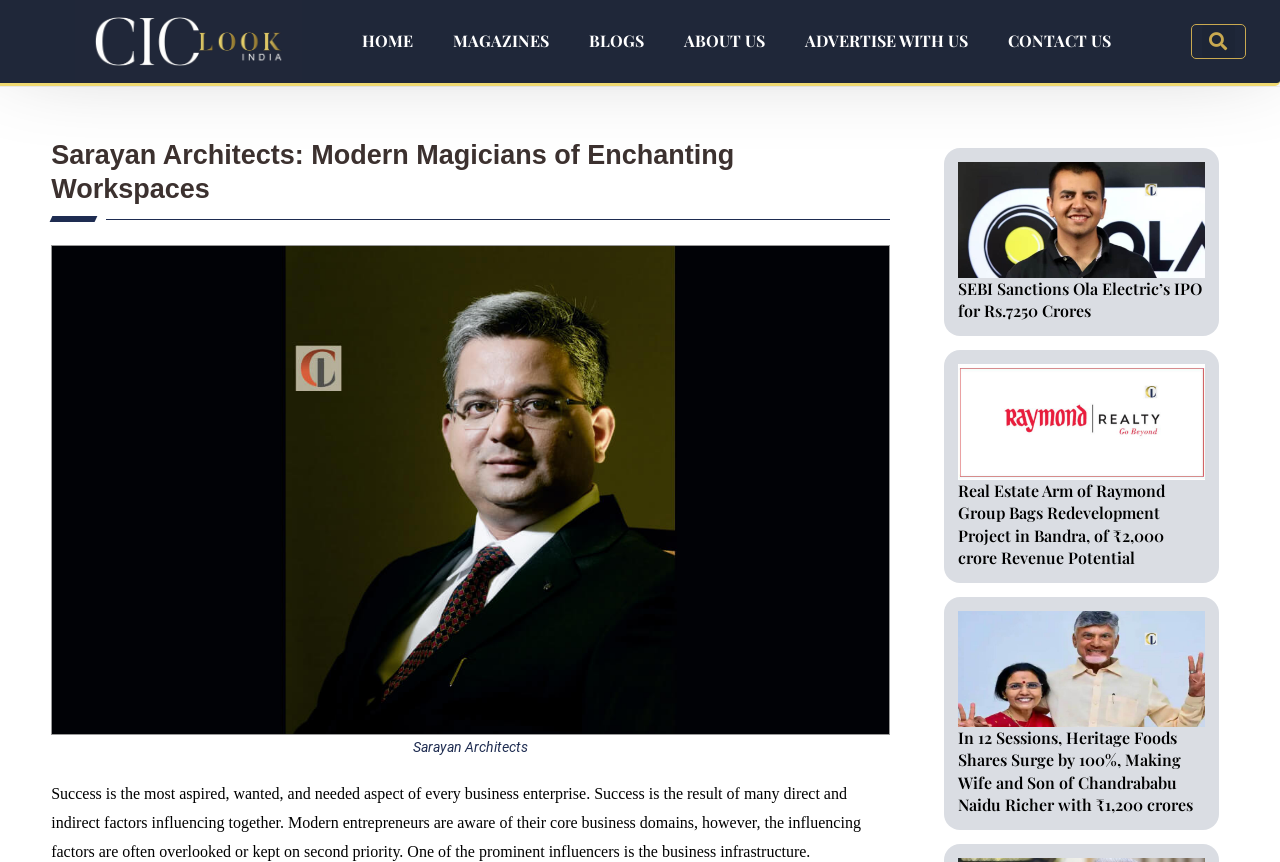Kindly determine the bounding box coordinates for the clickable area to achieve the given instruction: "View the Sarayan Architects image".

[0.04, 0.284, 0.696, 0.853]